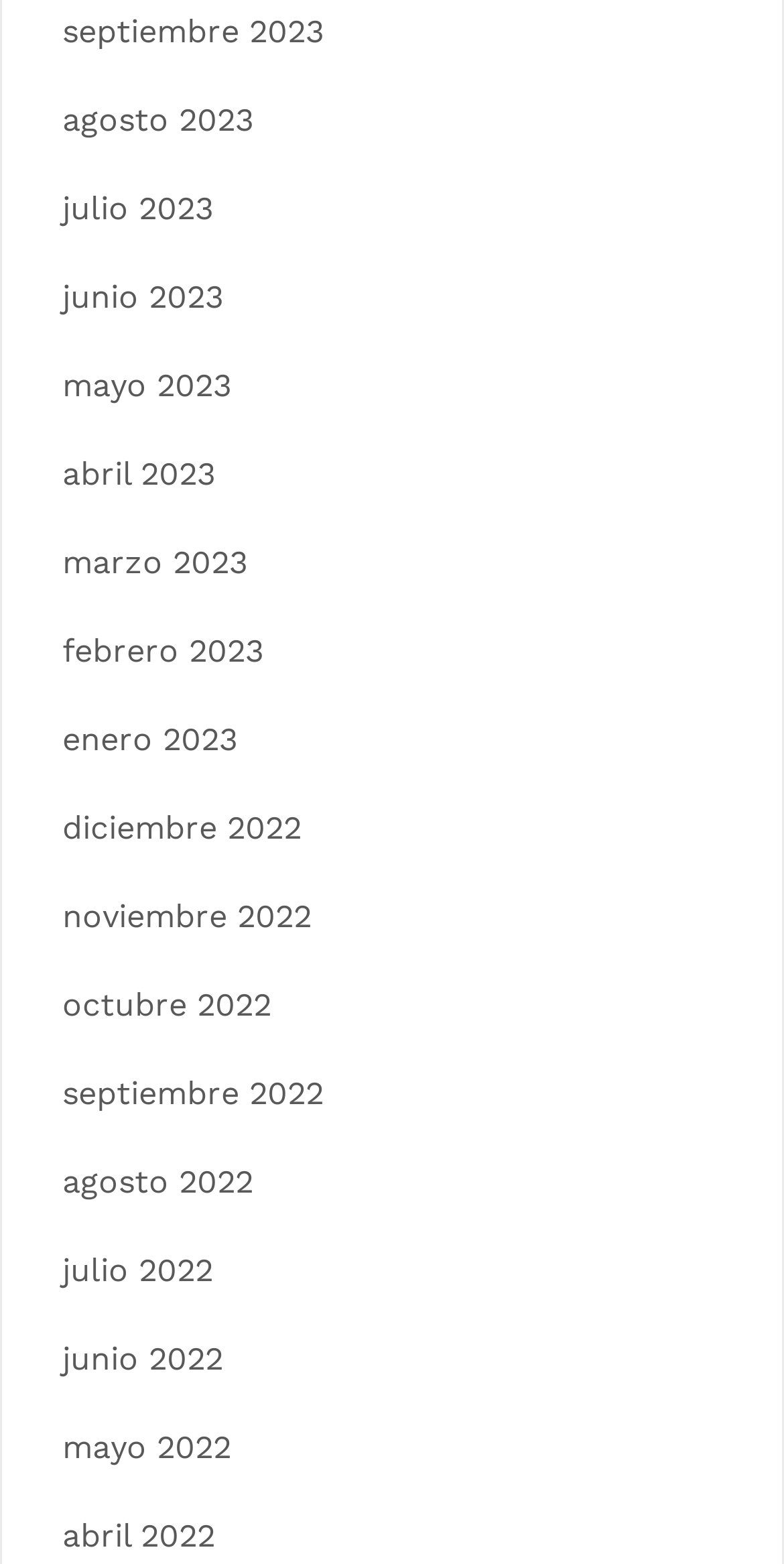Utilize the details in the image to thoroughly answer the following question: What is the earliest month listed?

I looked at the list of months and found that 'abril 2022' is the earliest month listed, which is located at the bottom of the list.